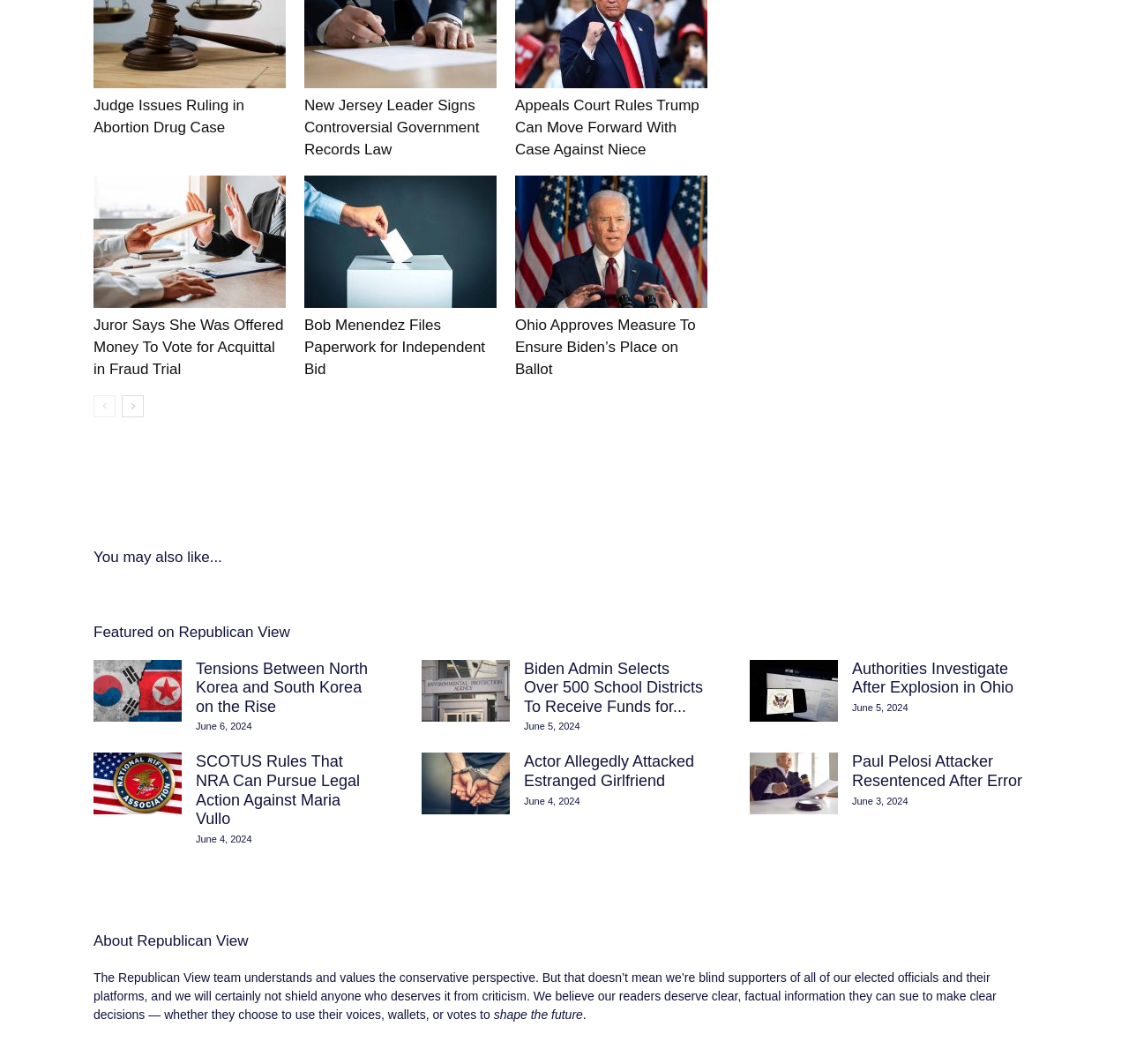Refer to the image and offer a detailed explanation in response to the question: What is the purpose of the 'prev-page' and 'next-page' links?

The 'prev-page' and 'next-page' links are likely used to navigate between pages of news articles. They are located at the bottom of the webpage and suggest that there are more news articles available on other pages.